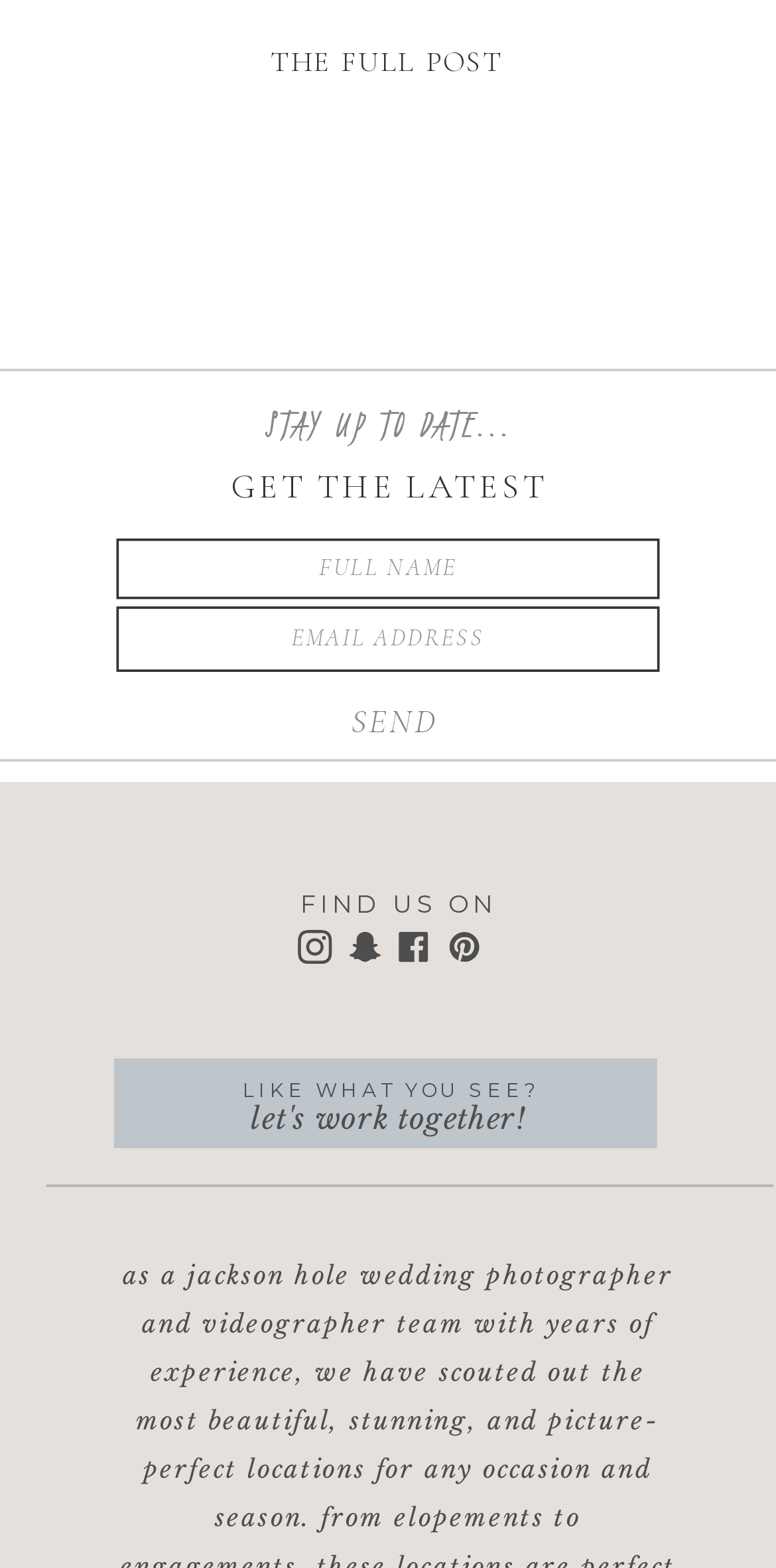Please determine the bounding box coordinates of the area that needs to be clicked to complete this task: 'Click on 'THE FULL POST''. The coordinates must be four float numbers between 0 and 1, formatted as [left, top, right, bottom].

[0.325, 0.025, 0.672, 0.057]